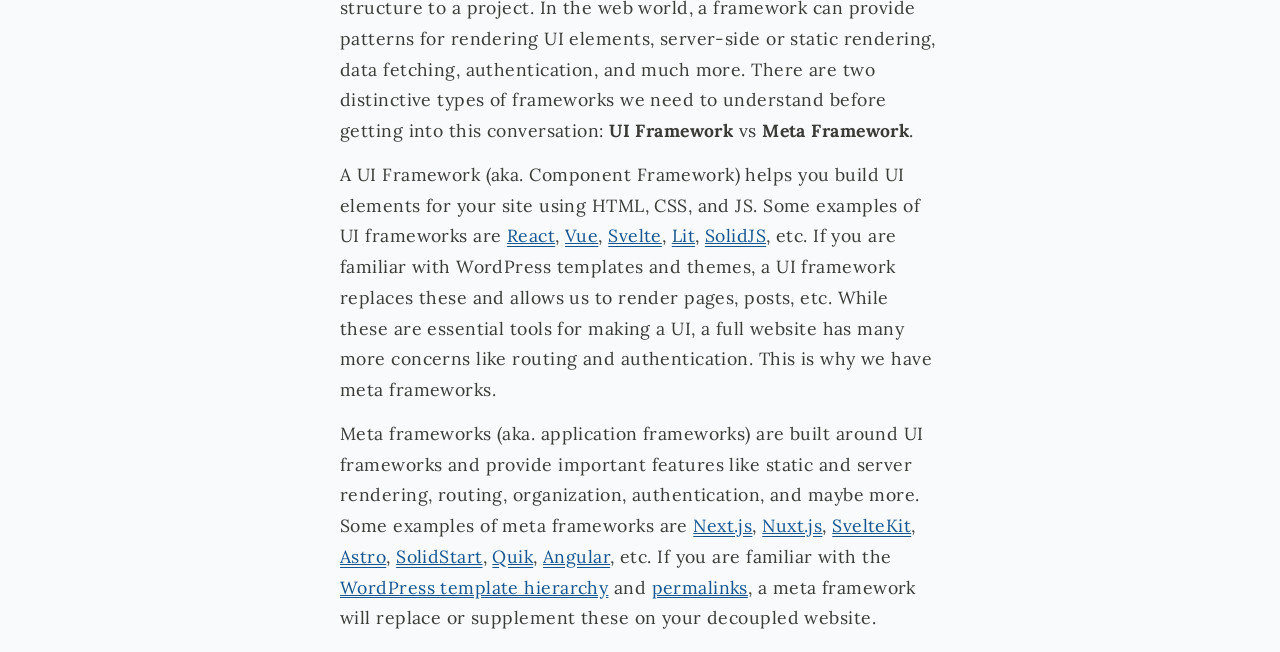By analyzing the image, answer the following question with a detailed response: What is a UI Framework used for?

According to the webpage, a UI Framework helps build UI elements for a site using HTML, CSS, and JS. It provides essential tools for making a UI, but a full website has many more concerns like routing and authentication.